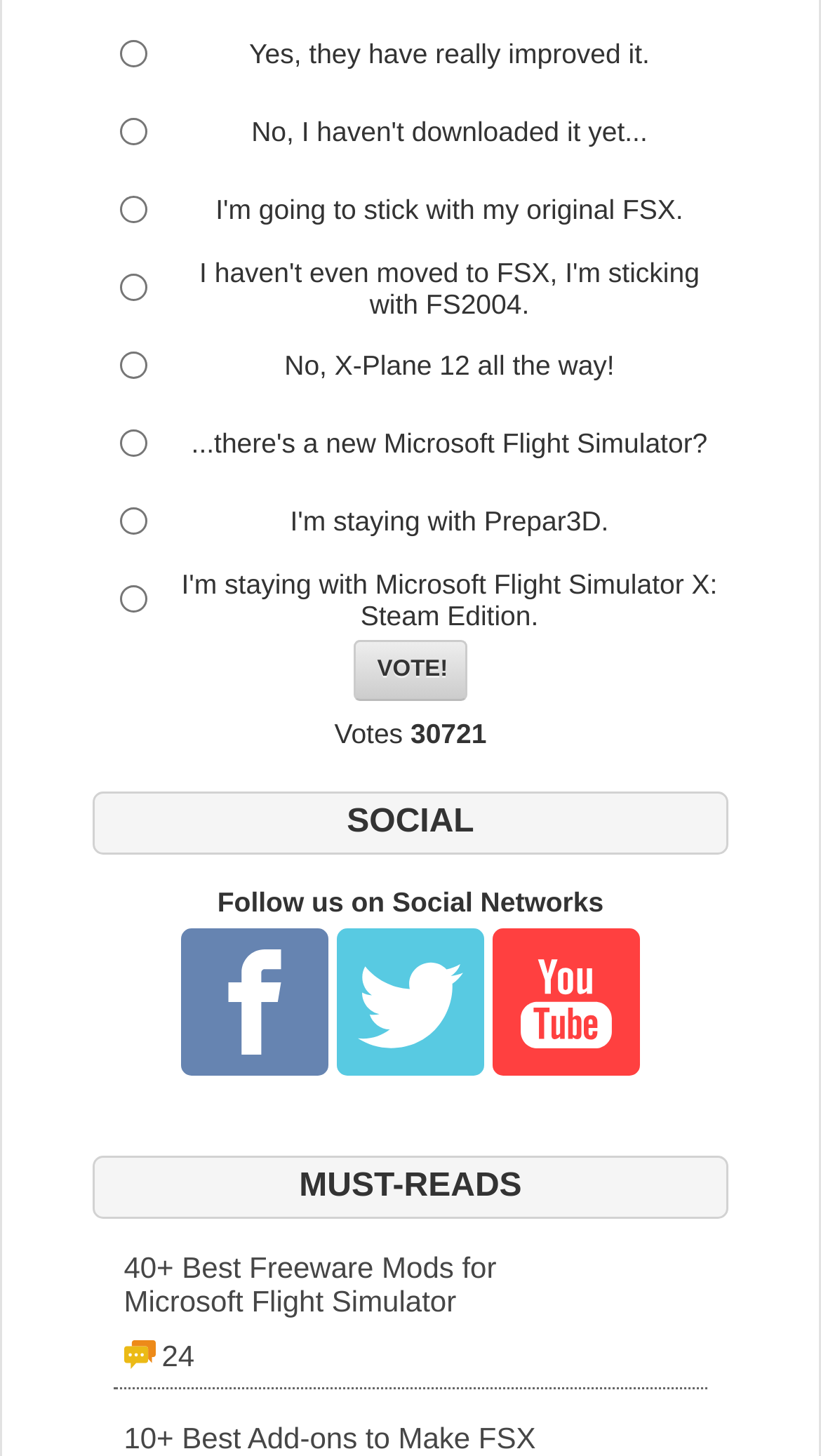Please determine the bounding box coordinates of the element's region to click for the following instruction: "go to home page".

None